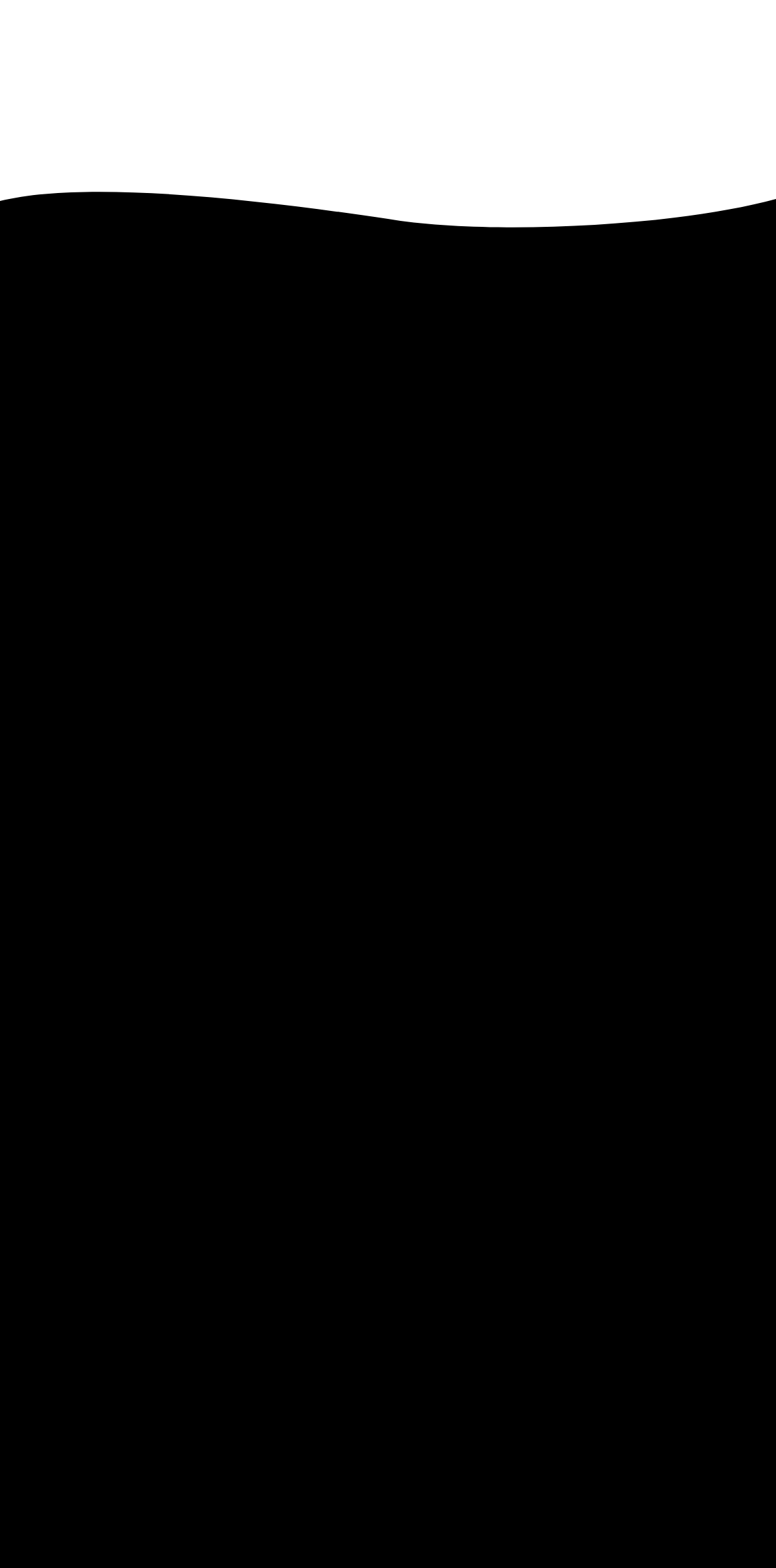Please indicate the bounding box coordinates of the element's region to be clicked to achieve the instruction: "Enter email address in the textbox". Provide the coordinates as four float numbers between 0 and 1, i.e., [left, top, right, bottom].

[0.051, 0.511, 0.785, 0.58]